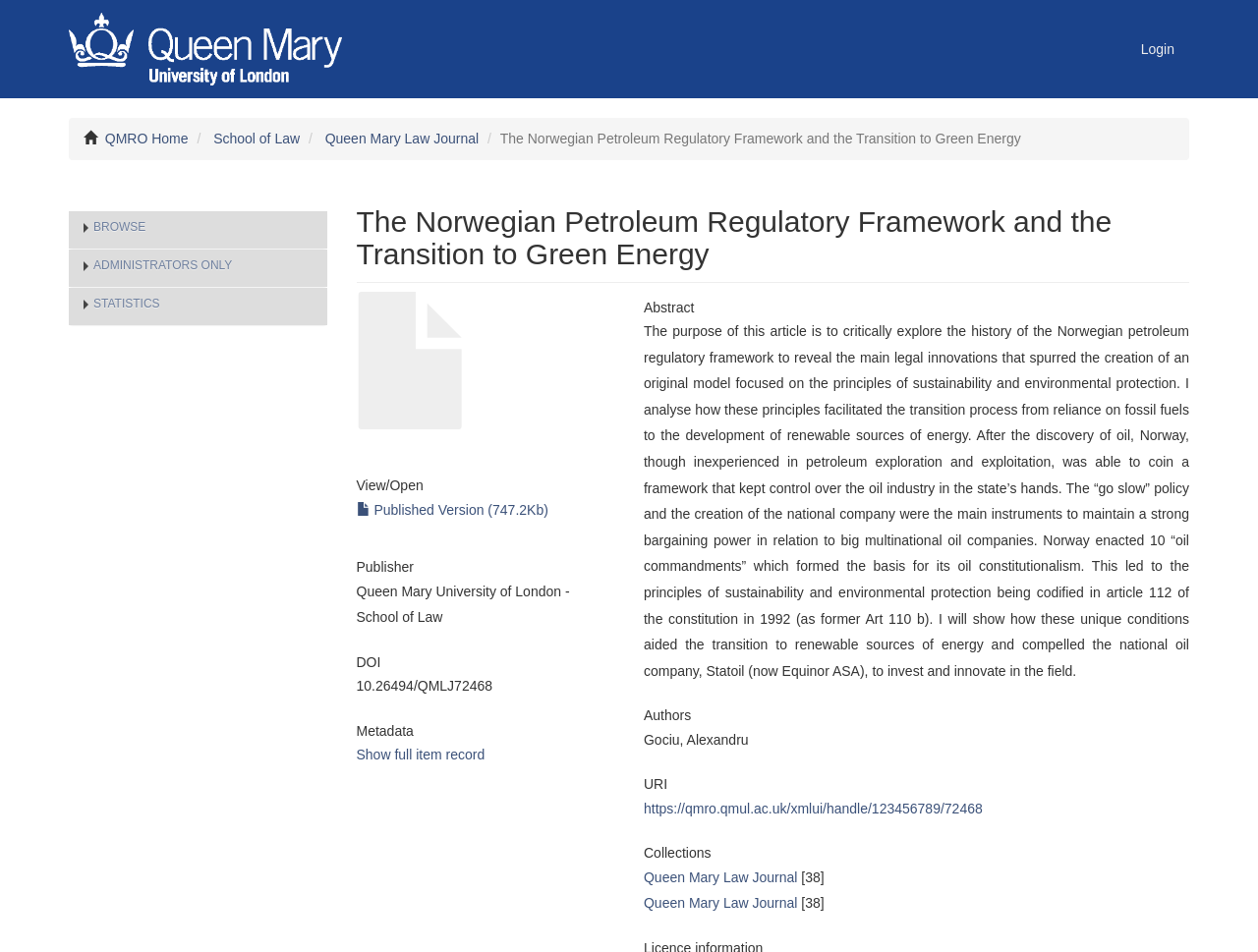Show the bounding box coordinates for the element that needs to be clicked to execute the following instruction: "Click on the 'Login' link". Provide the coordinates in the form of four float numbers between 0 and 1, i.e., [left, top, right, bottom].

[0.895, 0.0, 0.945, 0.103]